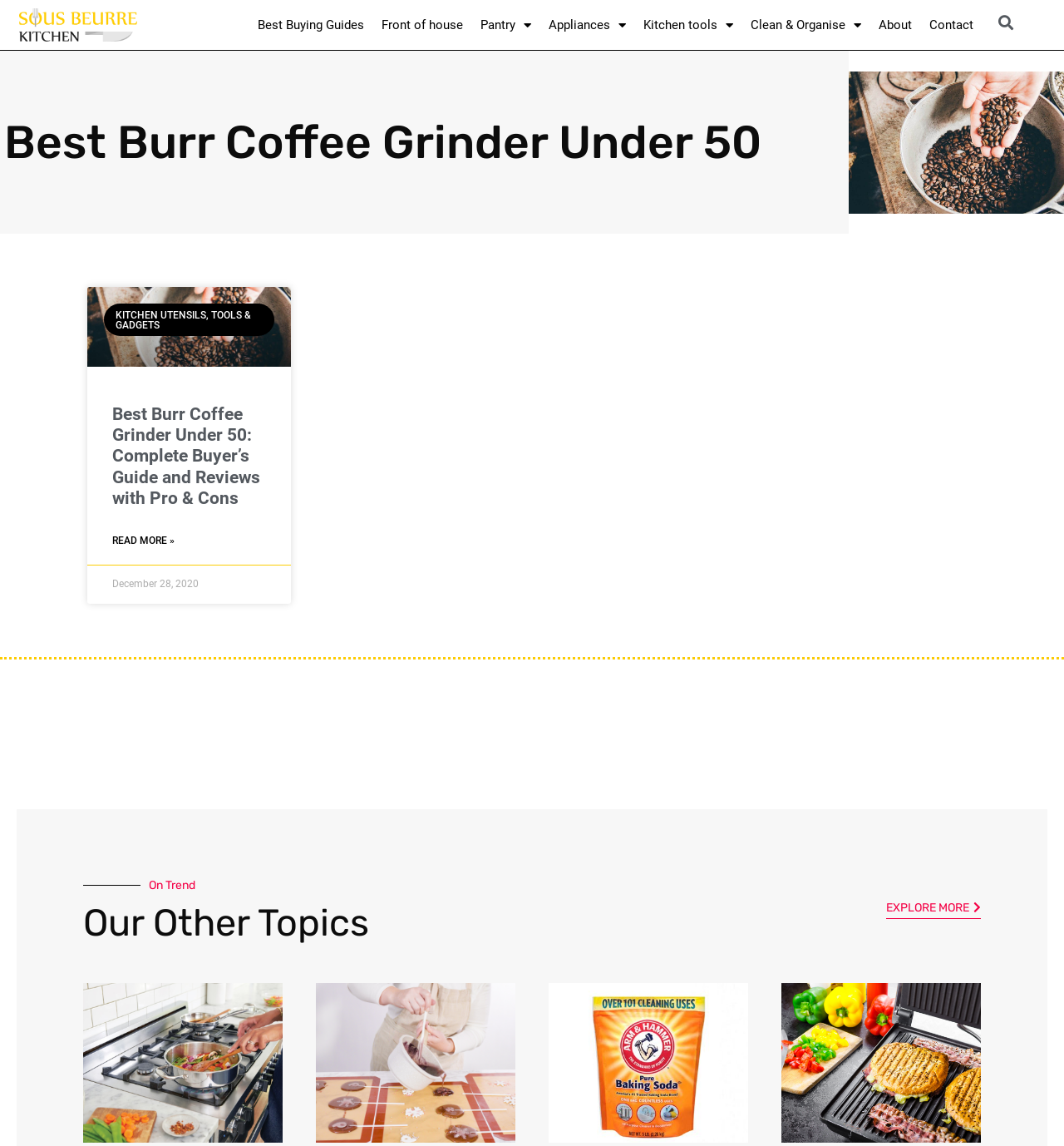Pinpoint the bounding box coordinates of the area that must be clicked to complete this instruction: "Click on Best Buying Guides".

[0.242, 0.013, 0.342, 0.031]